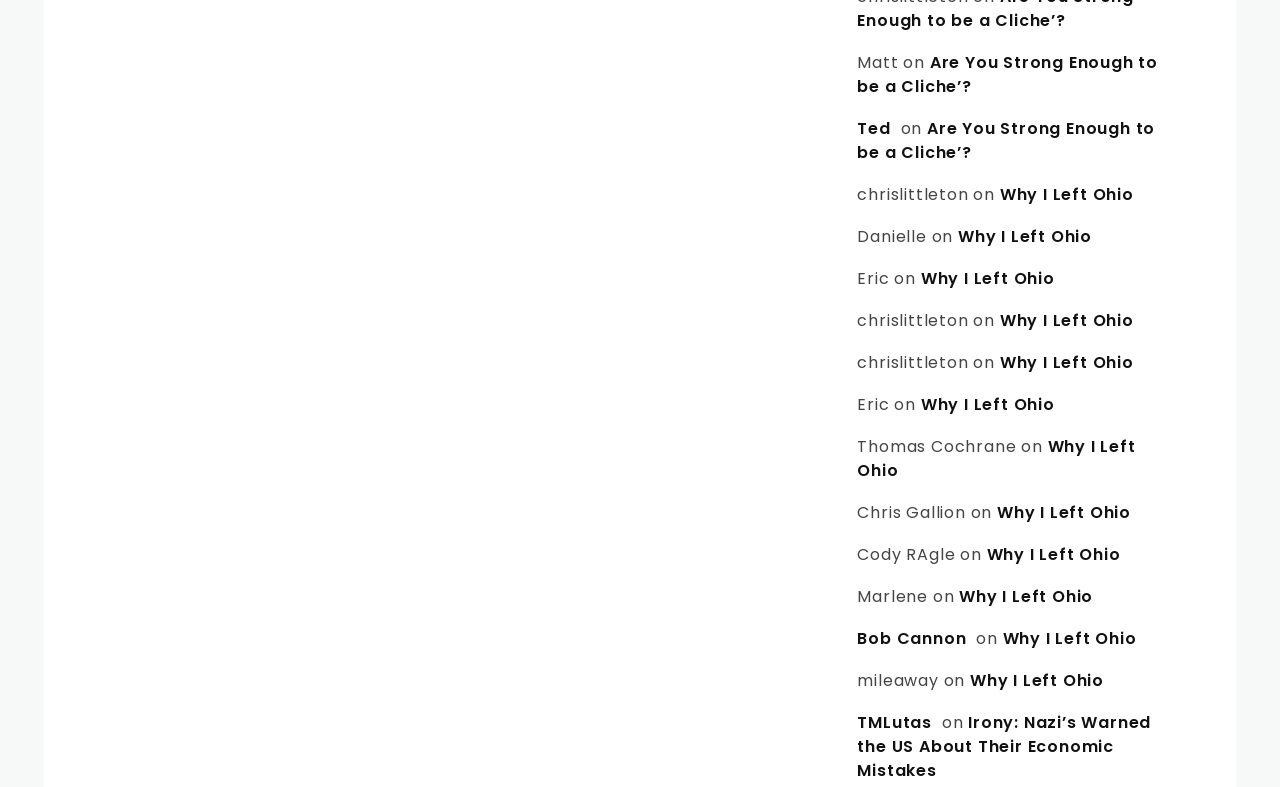What is the text content of the link below 'Eric'?
Based on the image, answer the question with a single word or brief phrase.

Why I Left Ohio